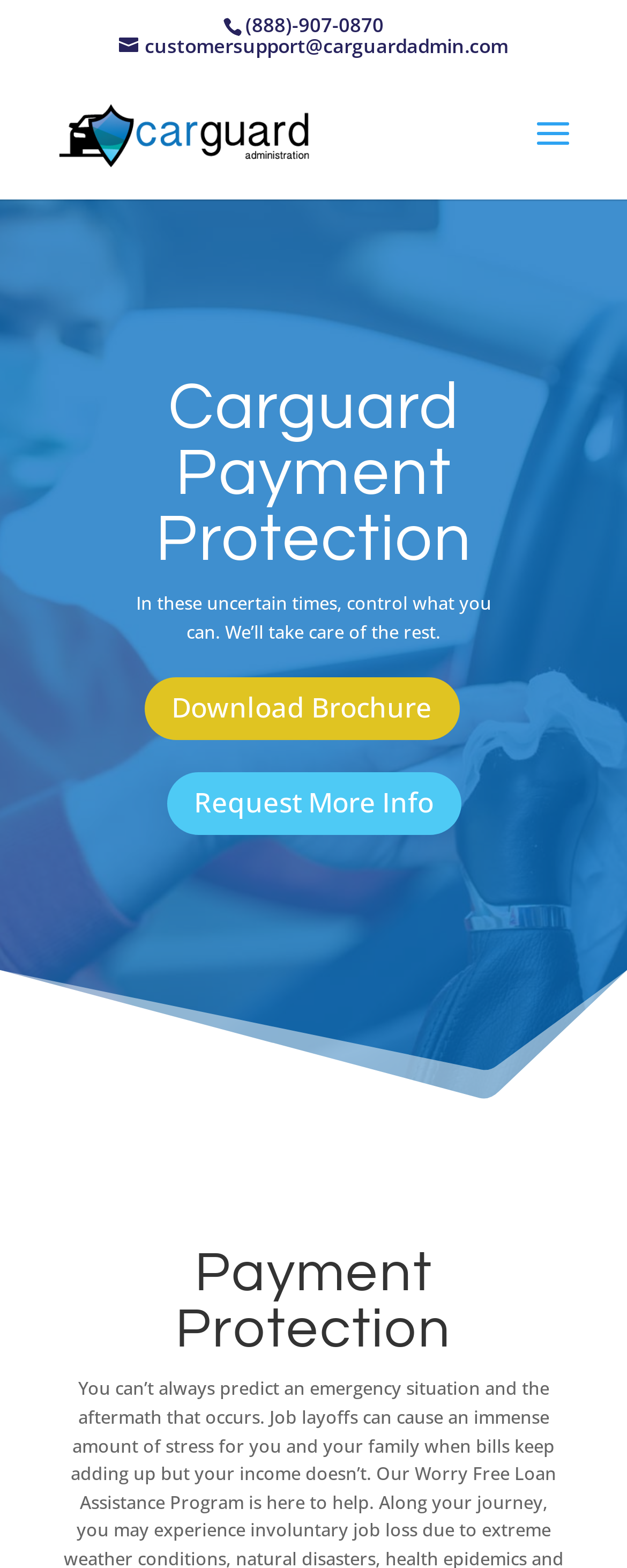Given the webpage screenshot, identify the bounding box of the UI element that matches this description: "April 7, 2020".

None